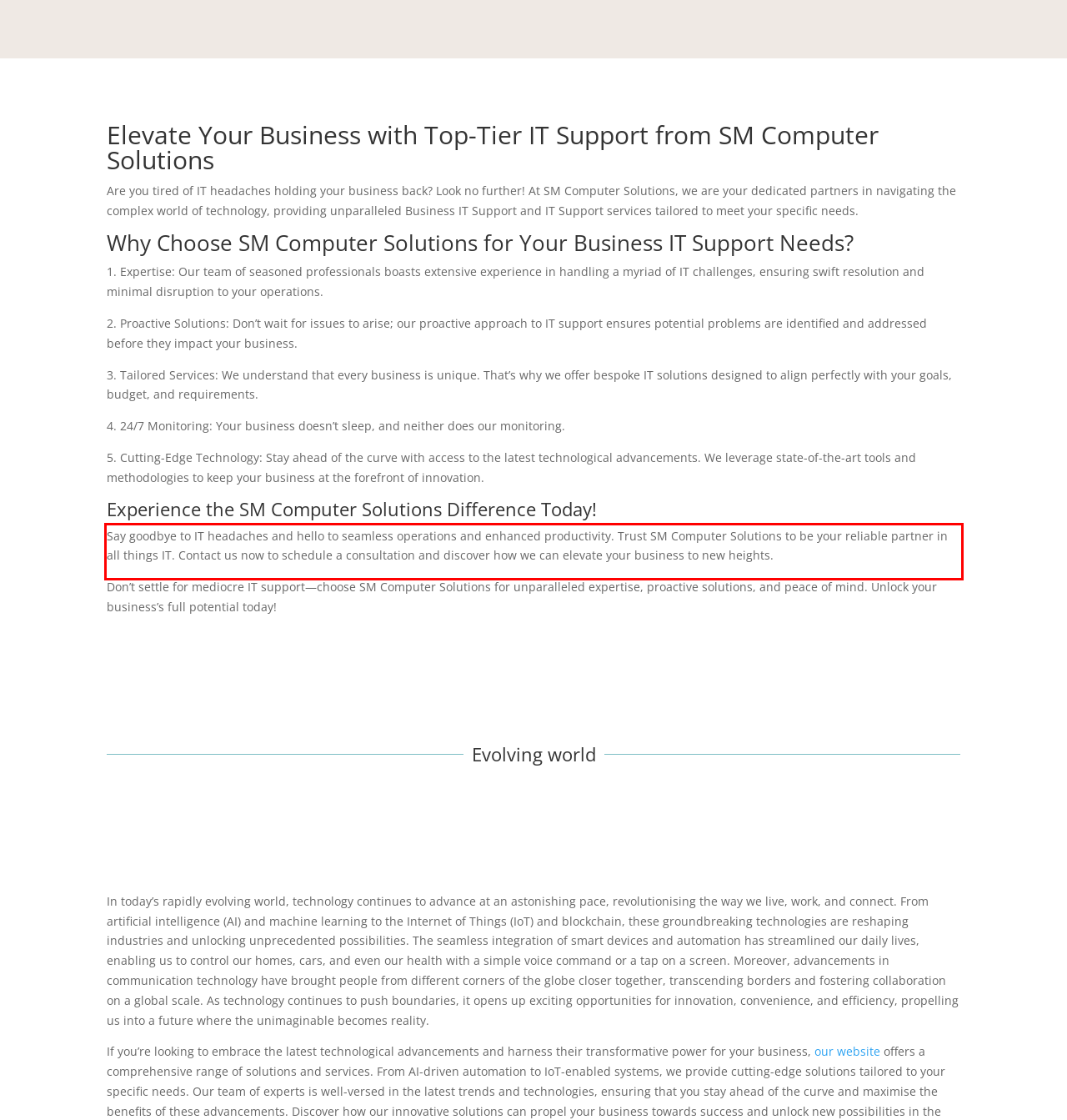The screenshot provided shows a webpage with a red bounding box. Apply OCR to the text within this red bounding box and provide the extracted content.

Say goodbye to IT headaches and hello to seamless operations and enhanced productivity. Trust SM Computer Solutions to be your reliable partner in all things IT. Contact us now to schedule a consultation and discover how we can elevate your business to new heights.